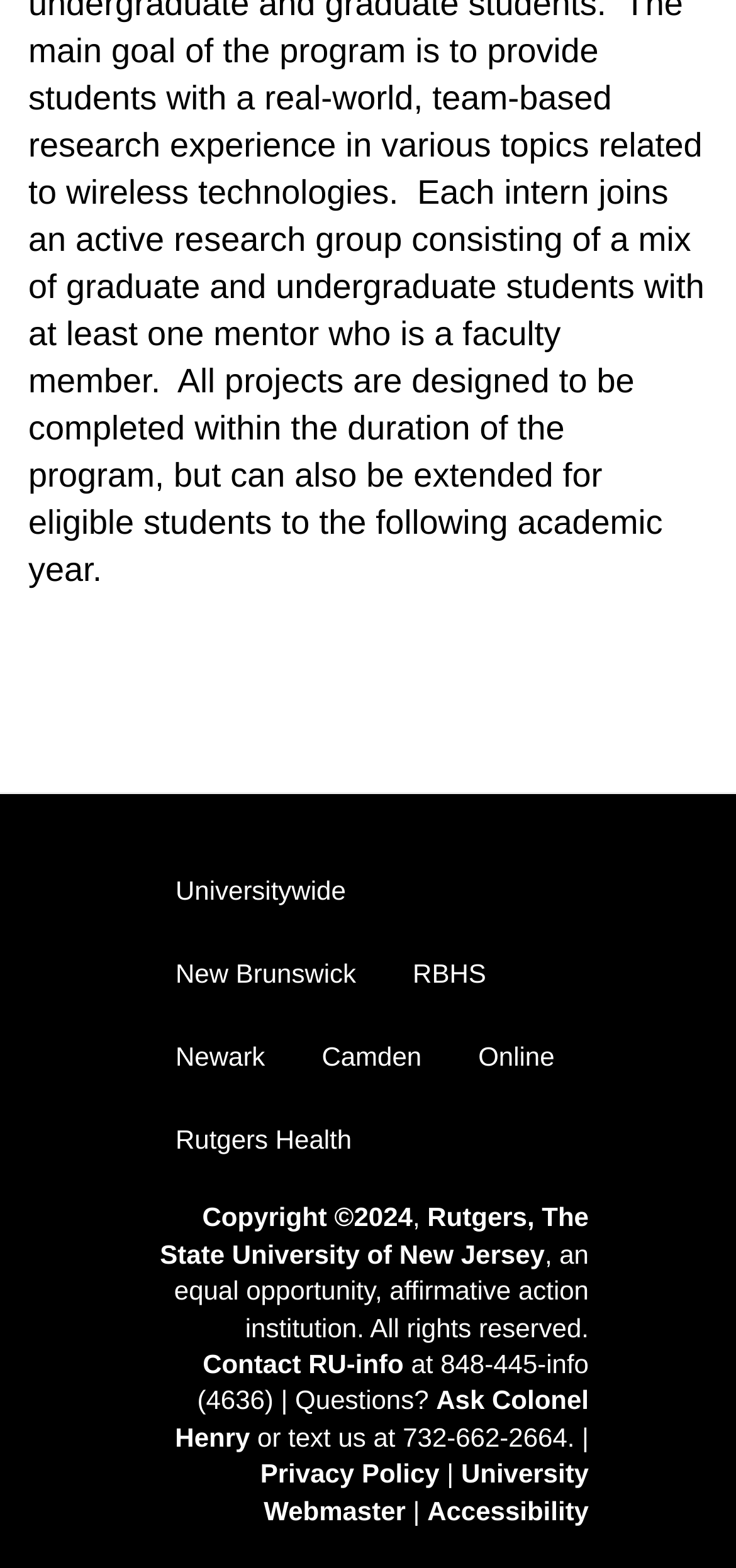Find the bounding box of the UI element described as follows: "Universitywide".

[0.2, 0.543, 0.508, 0.595]